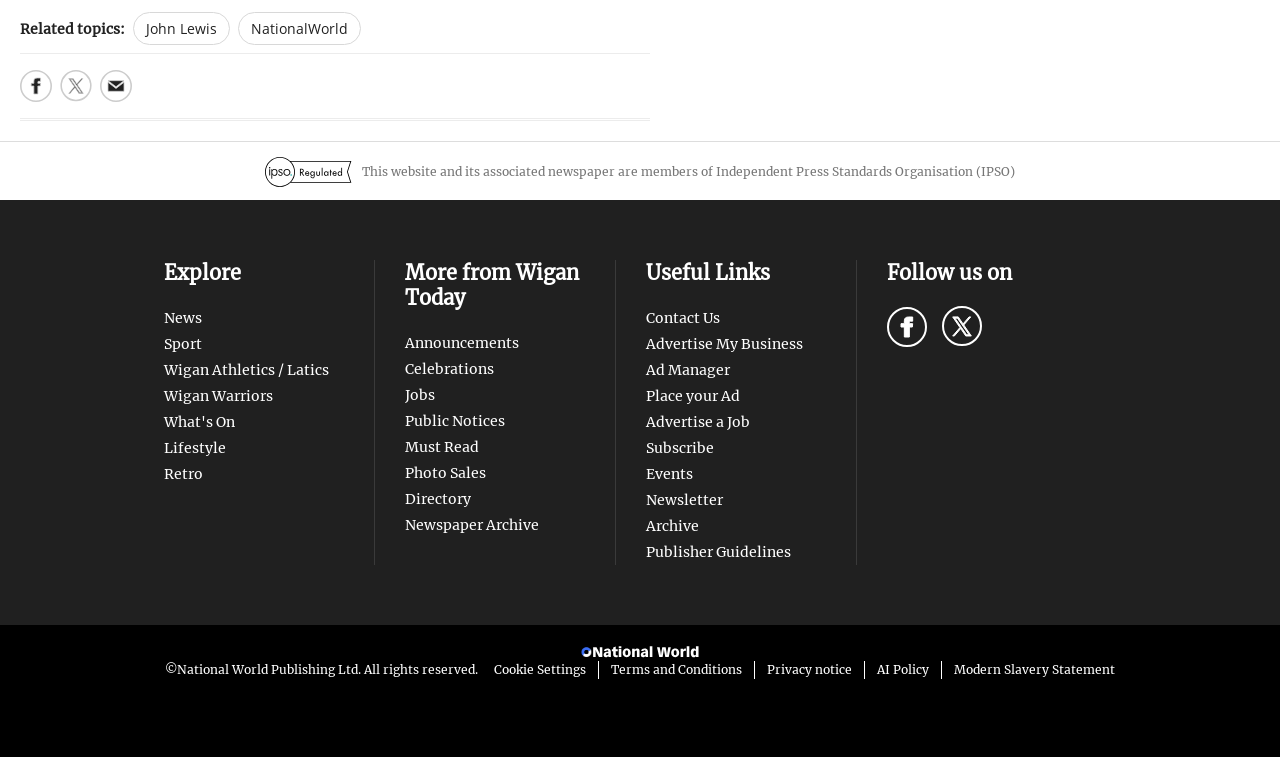Use a single word or phrase to answer the question: What is the name of the organization that the website and its associated newspaper are members of?

Independent Press Standards Organisation (IPSO)